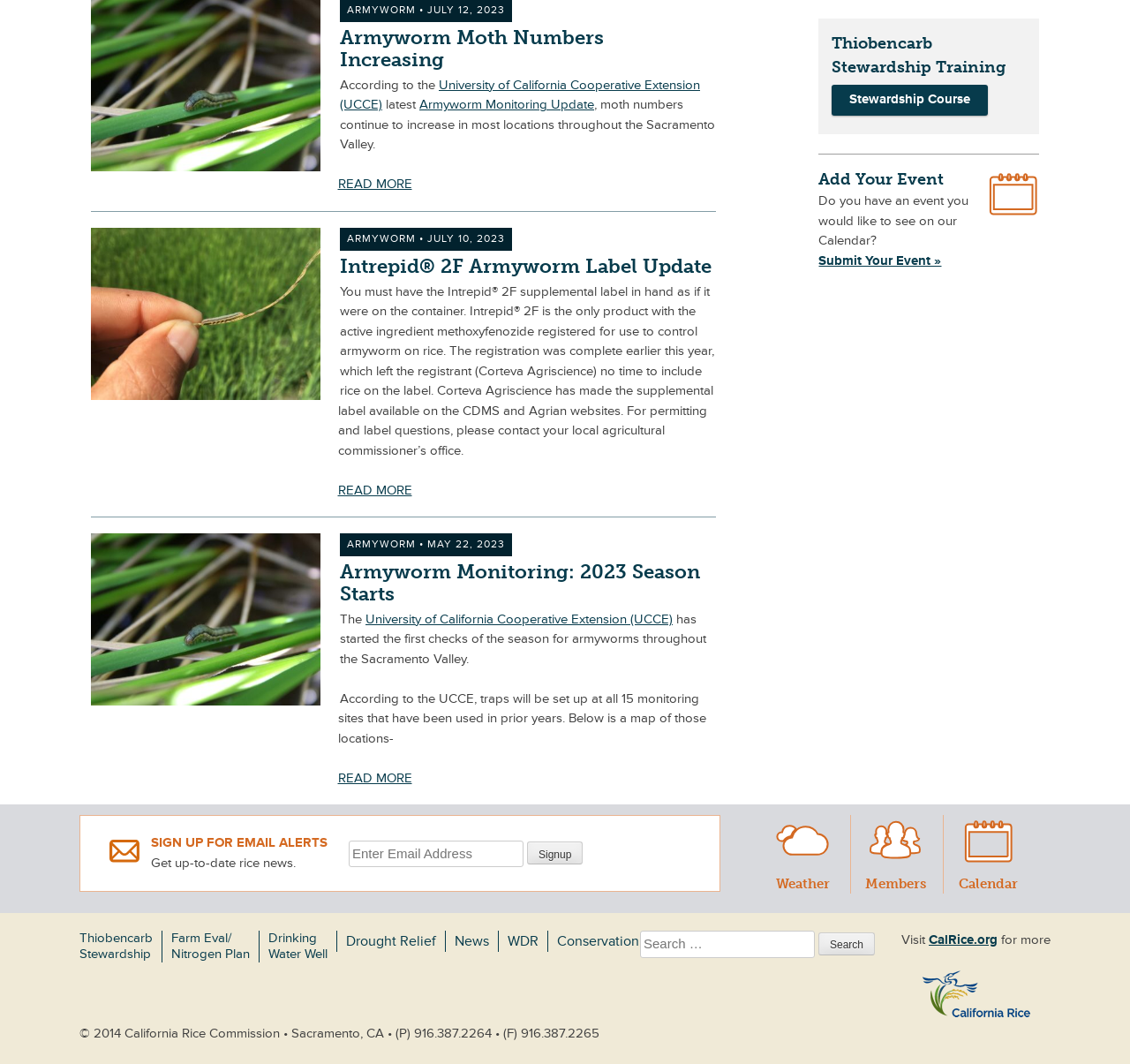Identify the bounding box coordinates of the clickable section necessary to follow the following instruction: "Check the Thiobencarb Stewardship Training". The coordinates should be presented as four float numbers from 0 to 1, i.e., [left, top, right, bottom].

[0.736, 0.03, 0.908, 0.075]